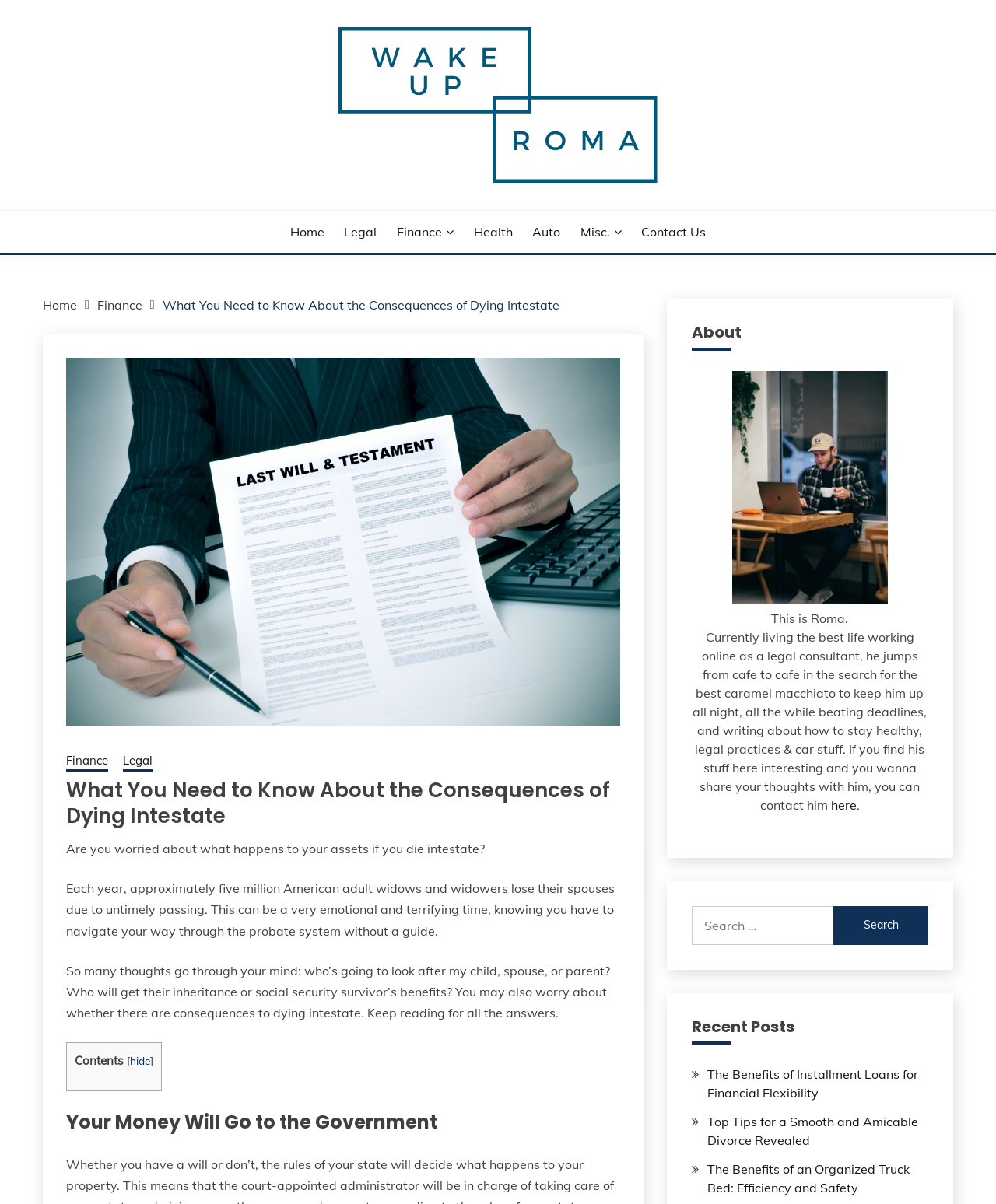Offer an in-depth caption of the entire webpage.

This webpage is about the consequences of dying intestate, with a focus on financial and legal aspects. At the top, there is a header section with a logo and a navigation menu that includes links to "Home", "Legal", "Finance", "Health", "Auto", "Misc.", and "Contact Us". Below the header, there is a breadcrumb navigation section that shows the current page's location within the website.

The main content area is divided into two columns. The left column contains a heading that reads "What You Need to Know About the Consequences of Dying Intestate" and a series of paragraphs that discuss the importance of planning one's estate. The text explains that dying intestate can have significant consequences, including the government taking control of one's assets, and encourages readers to learn more.

The right column contains a section about the author, Roma, who is a legal consultant and writer. There is a heading that reads "About" and a brief bio that describes Roma's work and interests. Below the bio, there is a search box and a section titled "Recent Posts" that lists three links to recent articles on financial and legal topics.

At the bottom of the page, there is a link to the website's social media profile and a button to navigate to the top of the page. Throughout the page, there are several images, including a logo and a figure that illustrates the consequences of dying intestate.